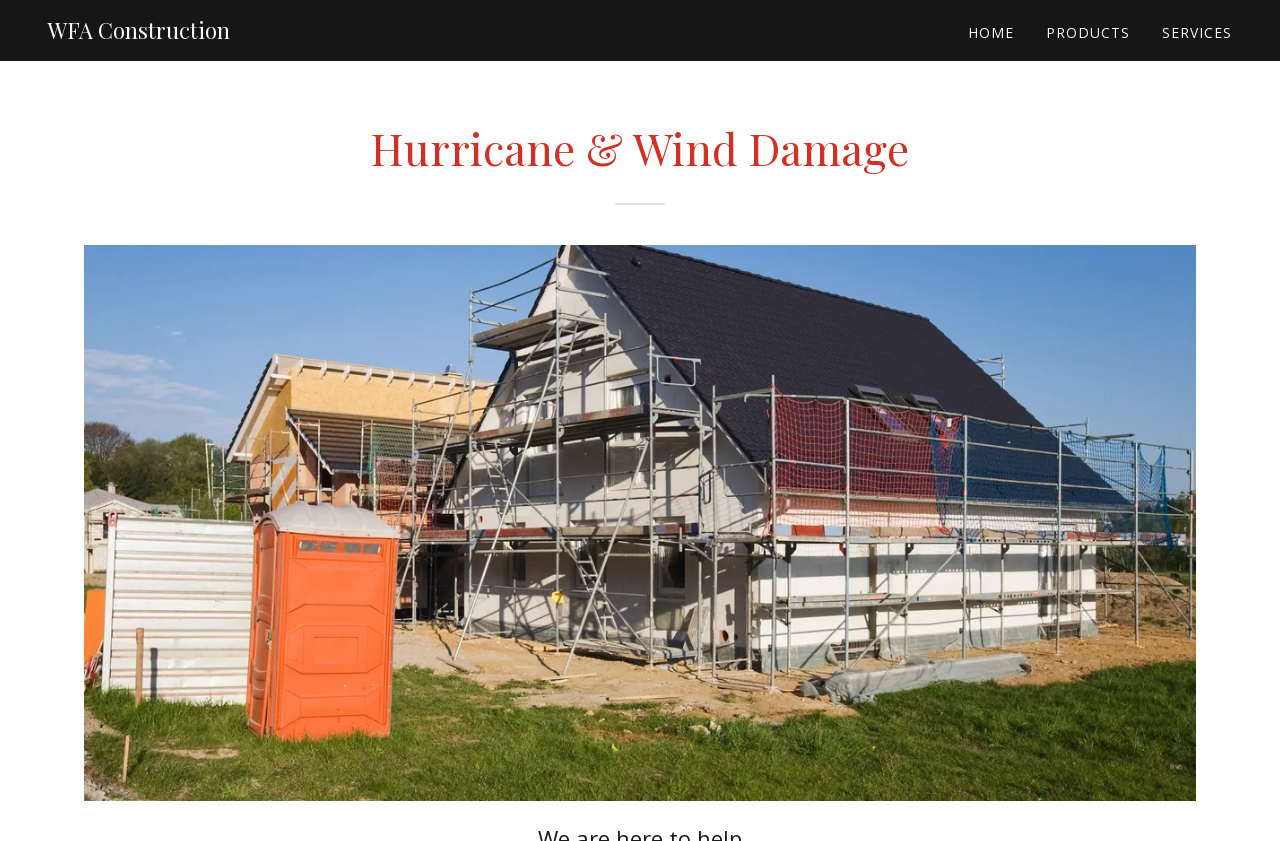Using the image as a reference, answer the following question in as much detail as possible:
What is the name of the company?

The company name 'WFA Construction' is mentioned in the link at the top left corner of the webpage, which also has a popup menu.